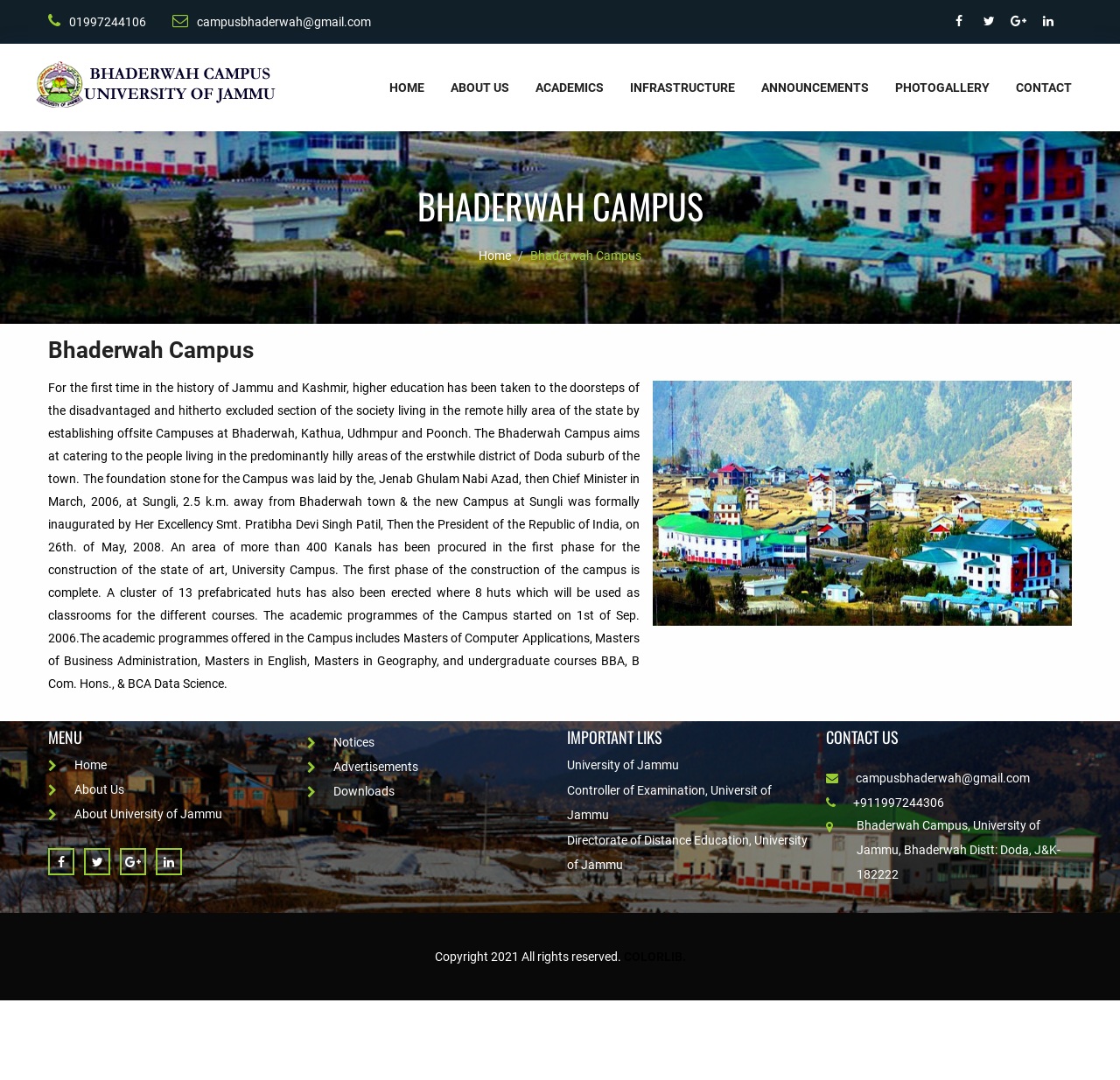Find and indicate the bounding box coordinates of the region you should select to follow the given instruction: "Visit the PHOTOGALLERY".

[0.776, 0.041, 0.884, 0.122]